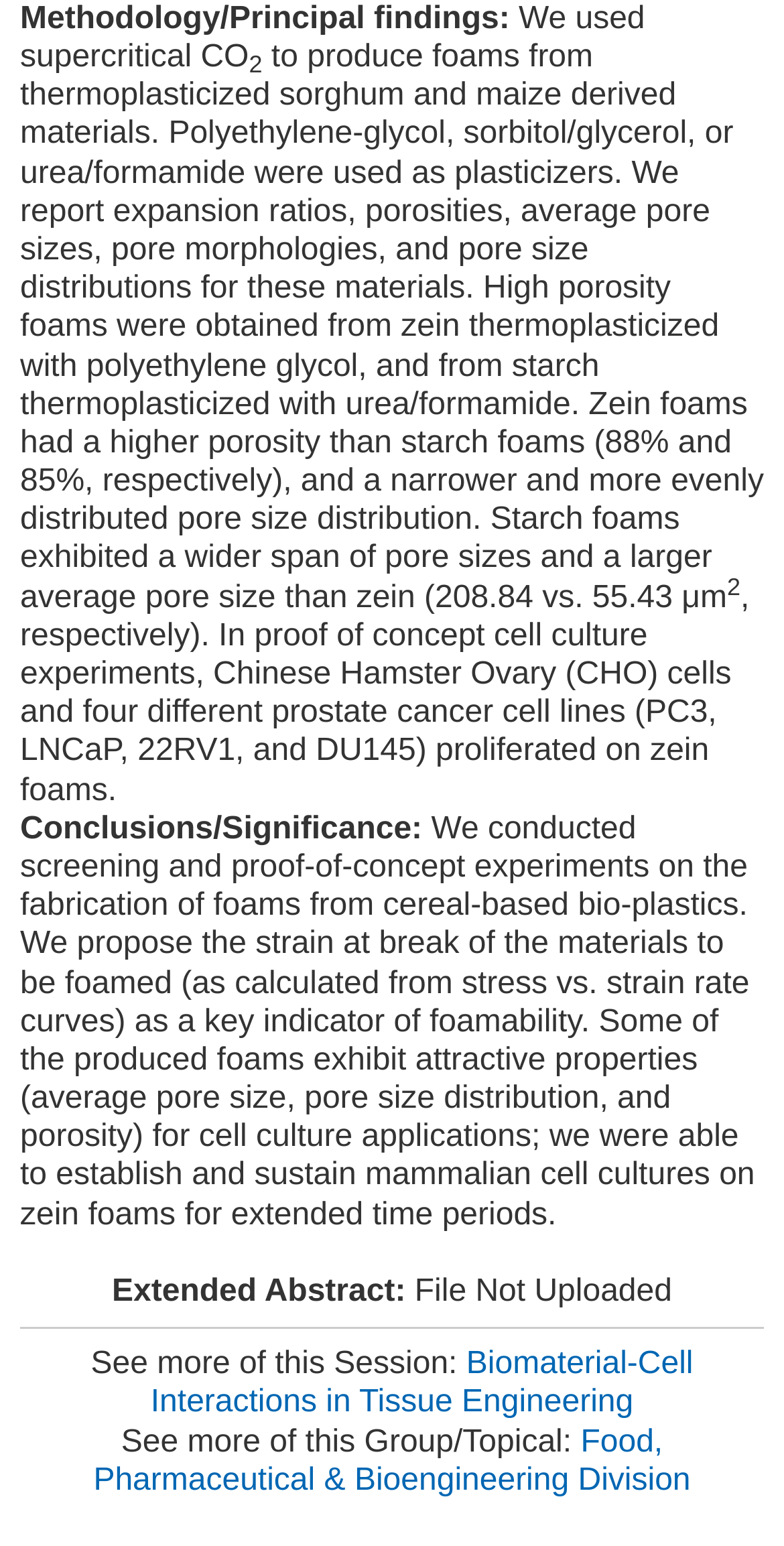What type of cells were used in the proof-of-concept cell culture experiments?
Answer the question with a single word or phrase, referring to the image.

CHO and prostate cancer cells